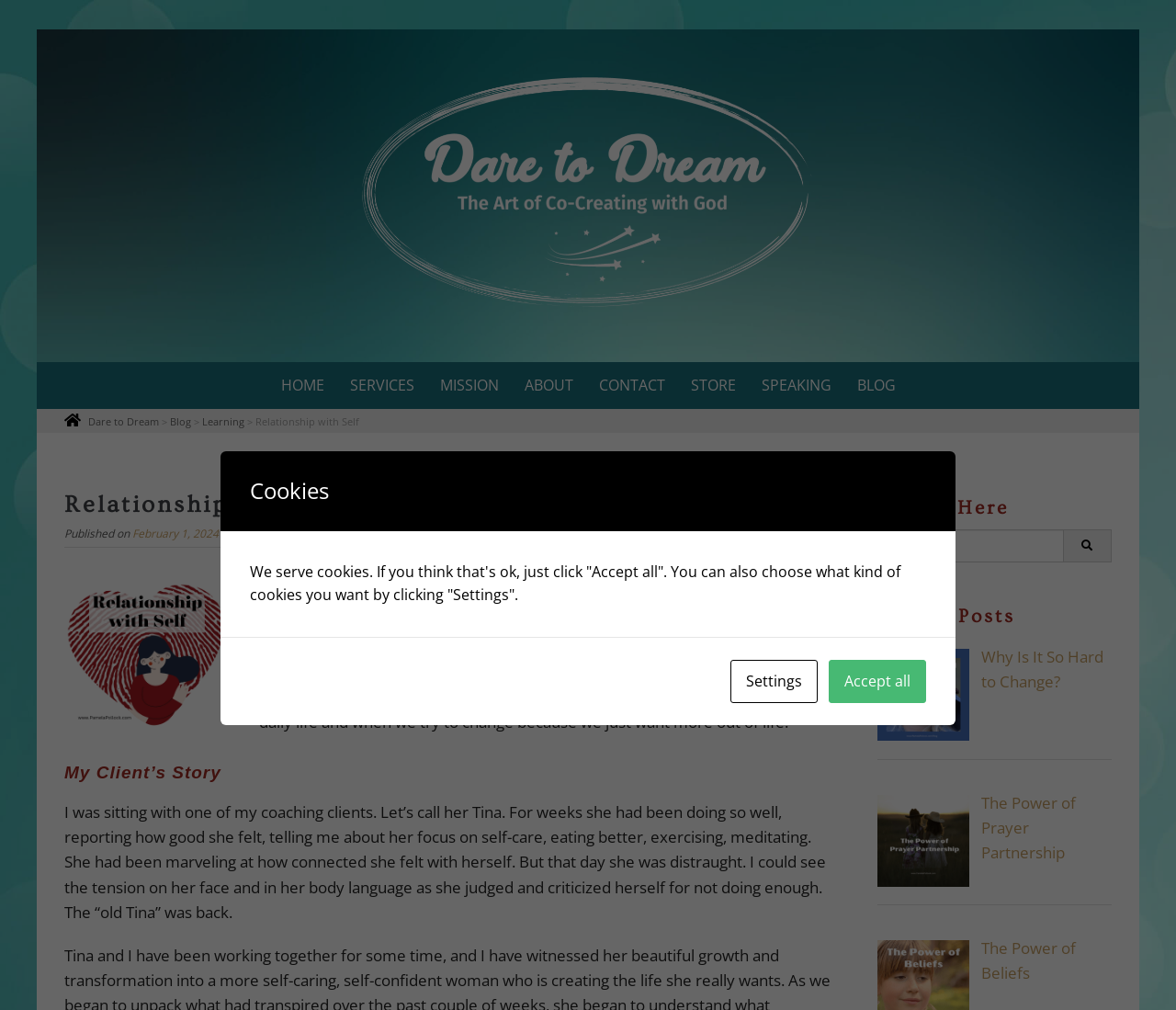Identify the bounding box coordinates of the clickable section necessary to follow the following instruction: "view Facebook page". The coordinates should be presented as four float numbers from 0 to 1, i.e., [left, top, right, bottom].

None